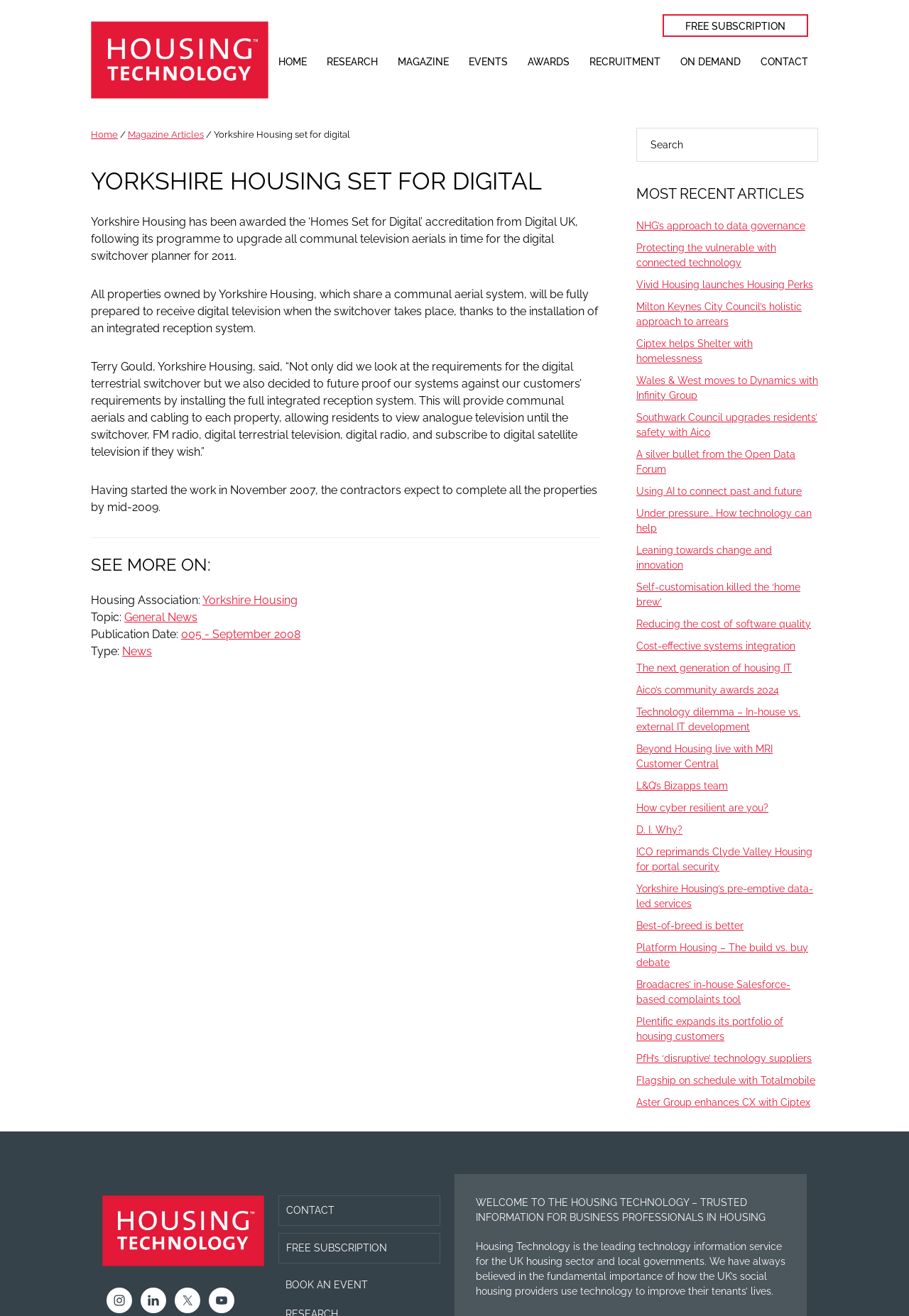What type of articles are listed in the 'PRIMARY SIDEBAR' section?
Please use the image to deliver a detailed and complete answer.

I inferred this answer by looking at the links in the 'PRIMARY SIDEBAR' section, which have titles such as 'NHG’s approach to data governance' and 'Protecting the vulnerable with connected technology', which suggest that they are news articles.